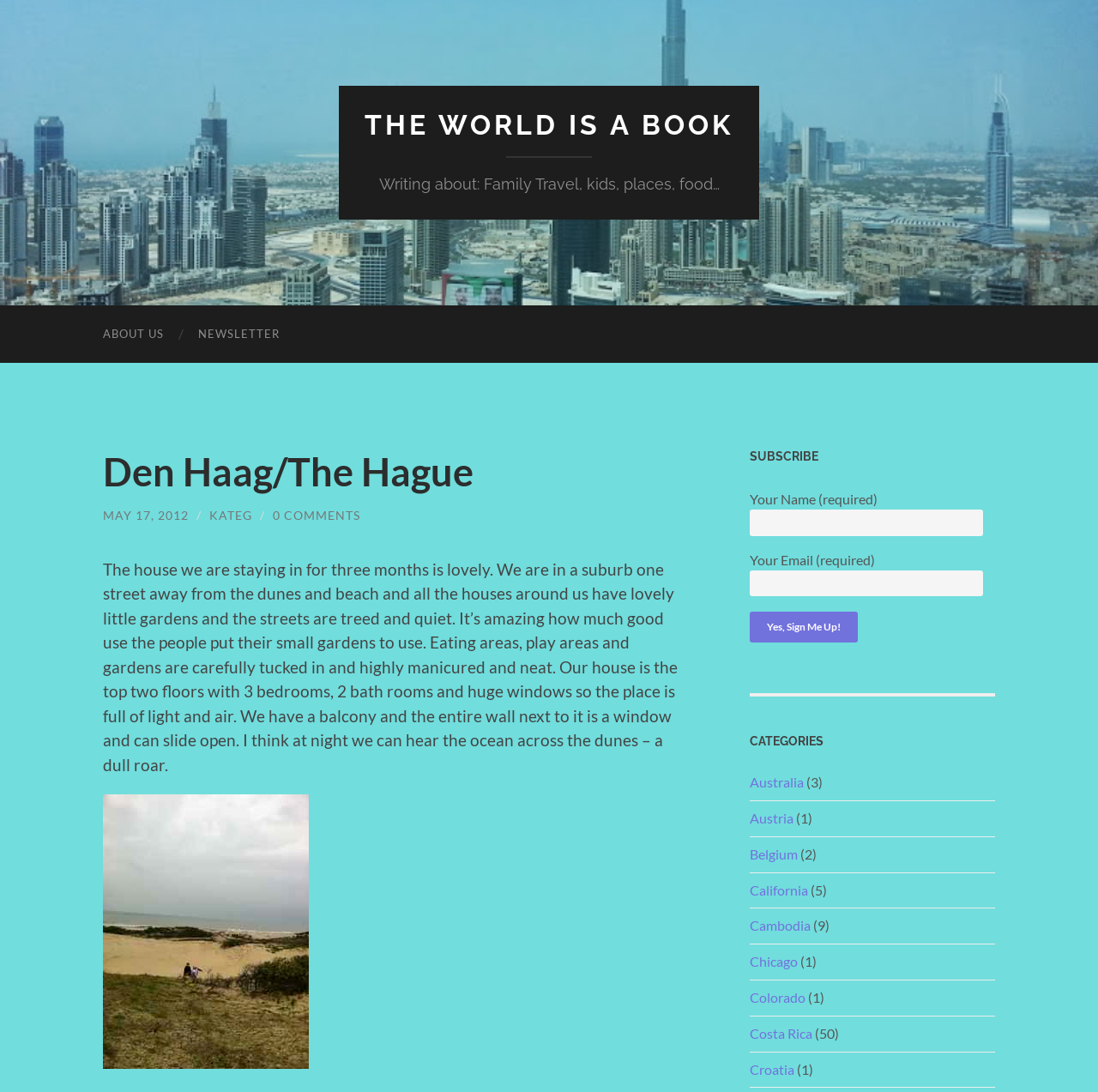Provide a brief response to the question below using a single word or phrase: 
What is the purpose of the textbox labeled 'Your Email (required)'?

To input email